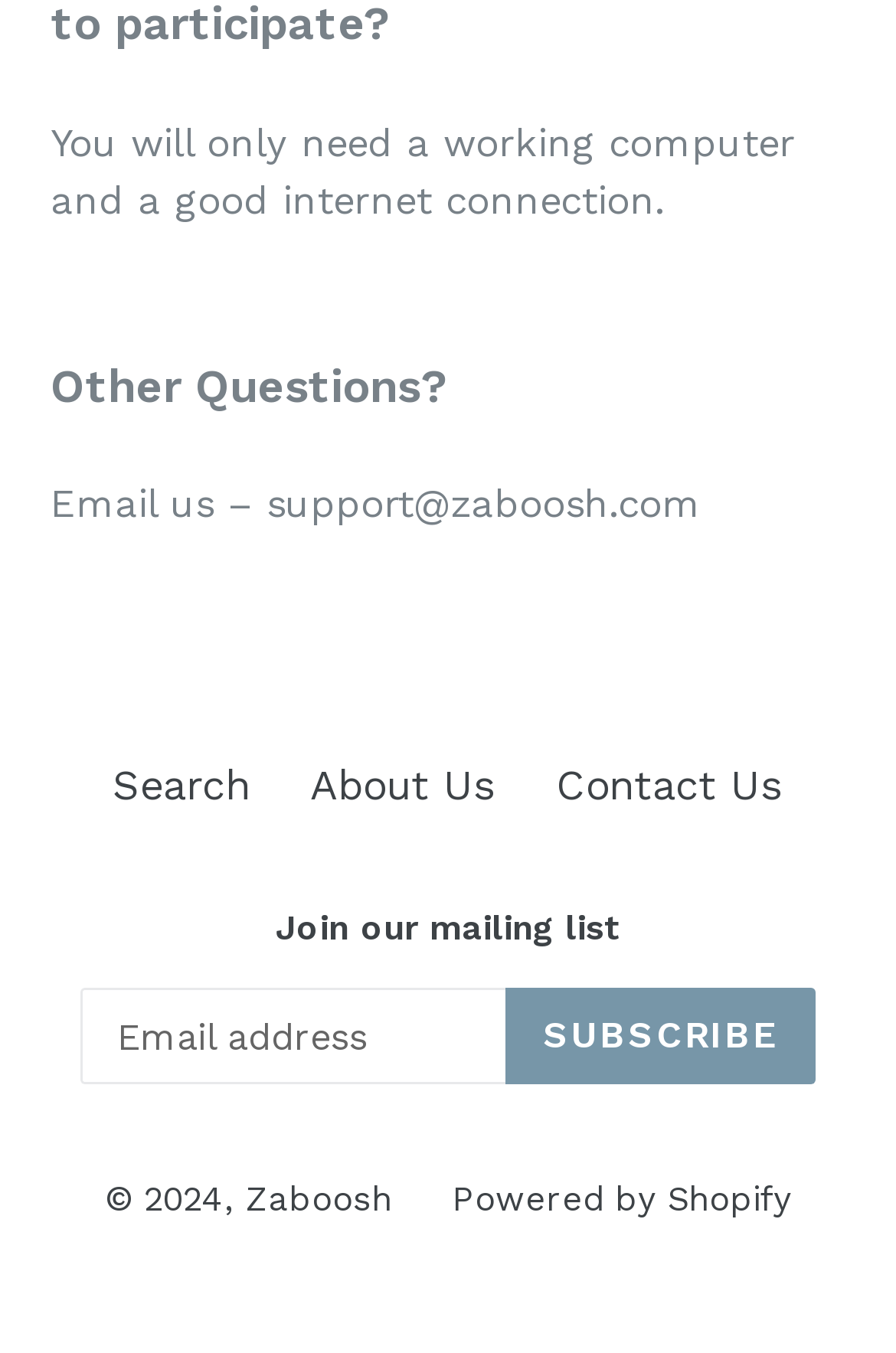Answer the following query concisely with a single word or phrase:
What is the platform used to power this website?

Shopify